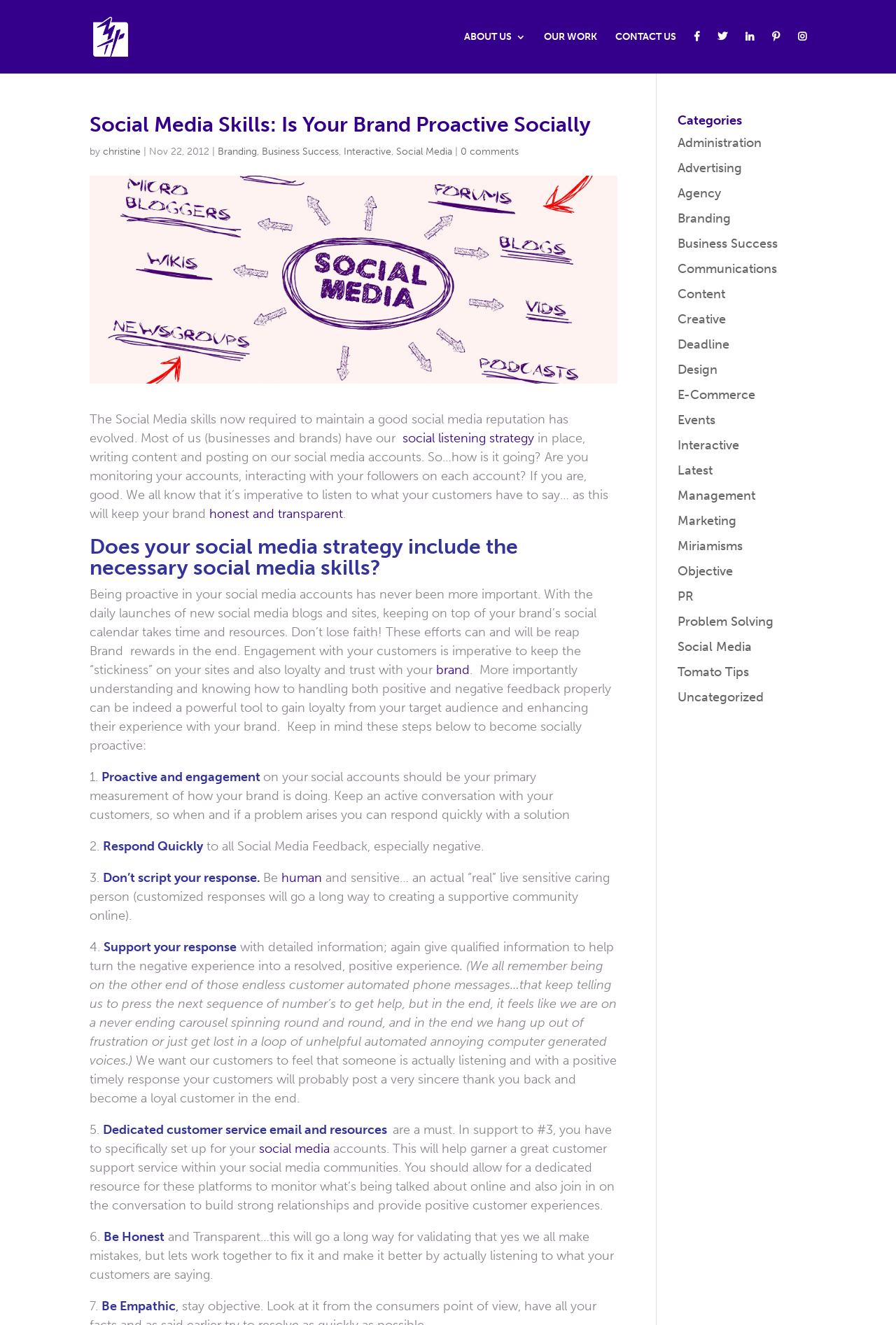What is the importance of responding quickly to social media feedback?
Look at the image and construct a detailed response to the question.

Responding quickly to social media feedback is important because it helps to resolve issues quickly and turn negative experiences into positive ones, which can lead to customer loyalty and trust.